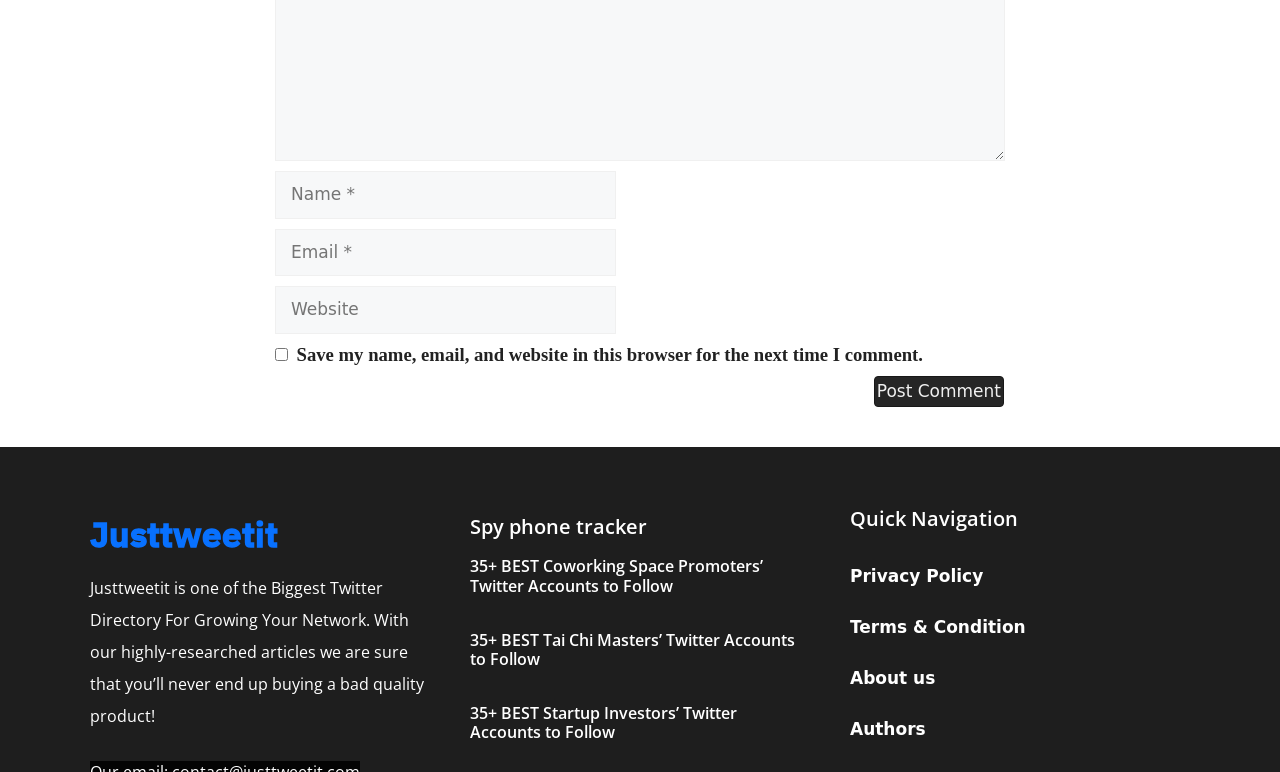Please identify the coordinates of the bounding box that should be clicked to fulfill this instruction: "Enter your name".

[0.215, 0.222, 0.481, 0.284]